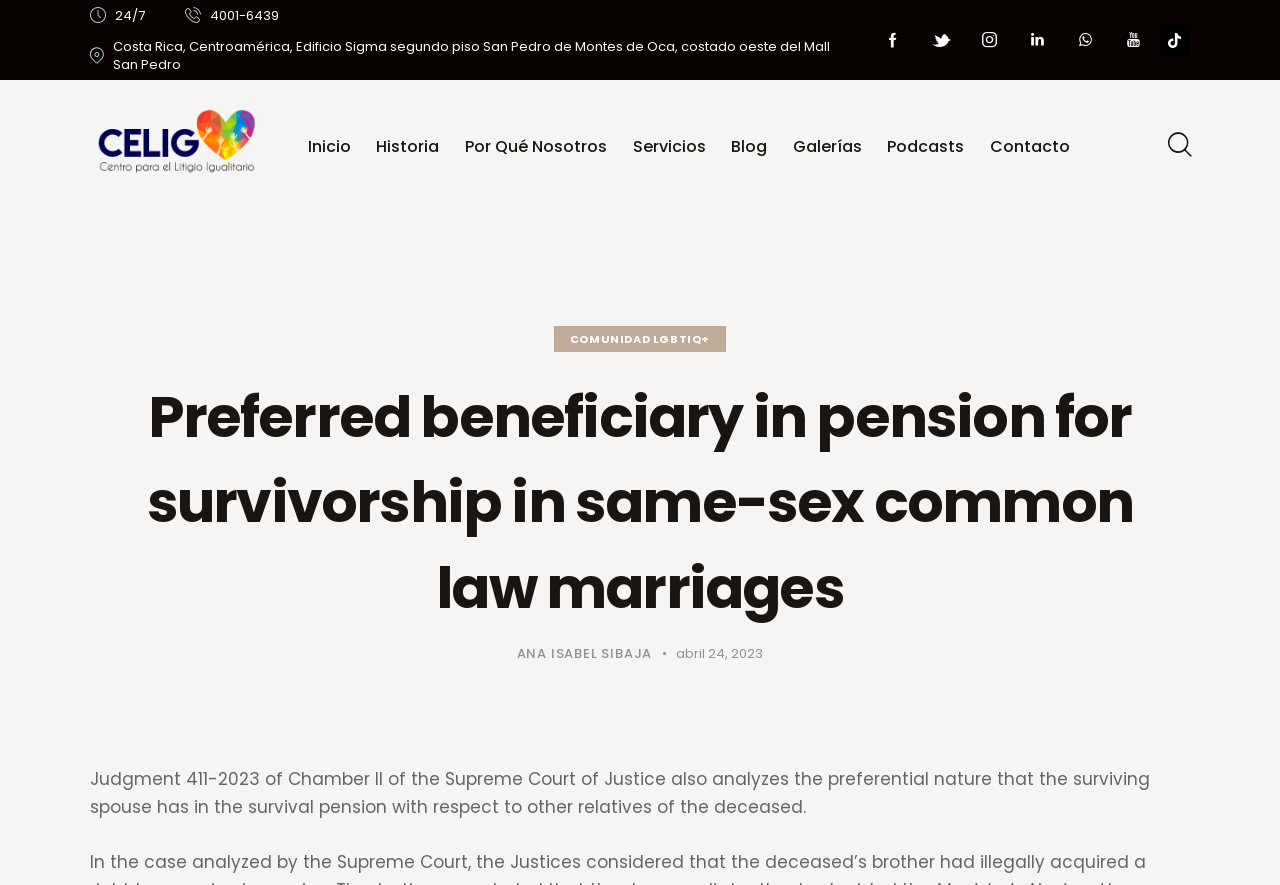What is the topic of the article?
Please provide a single word or phrase based on the screenshot.

Survivorship pension